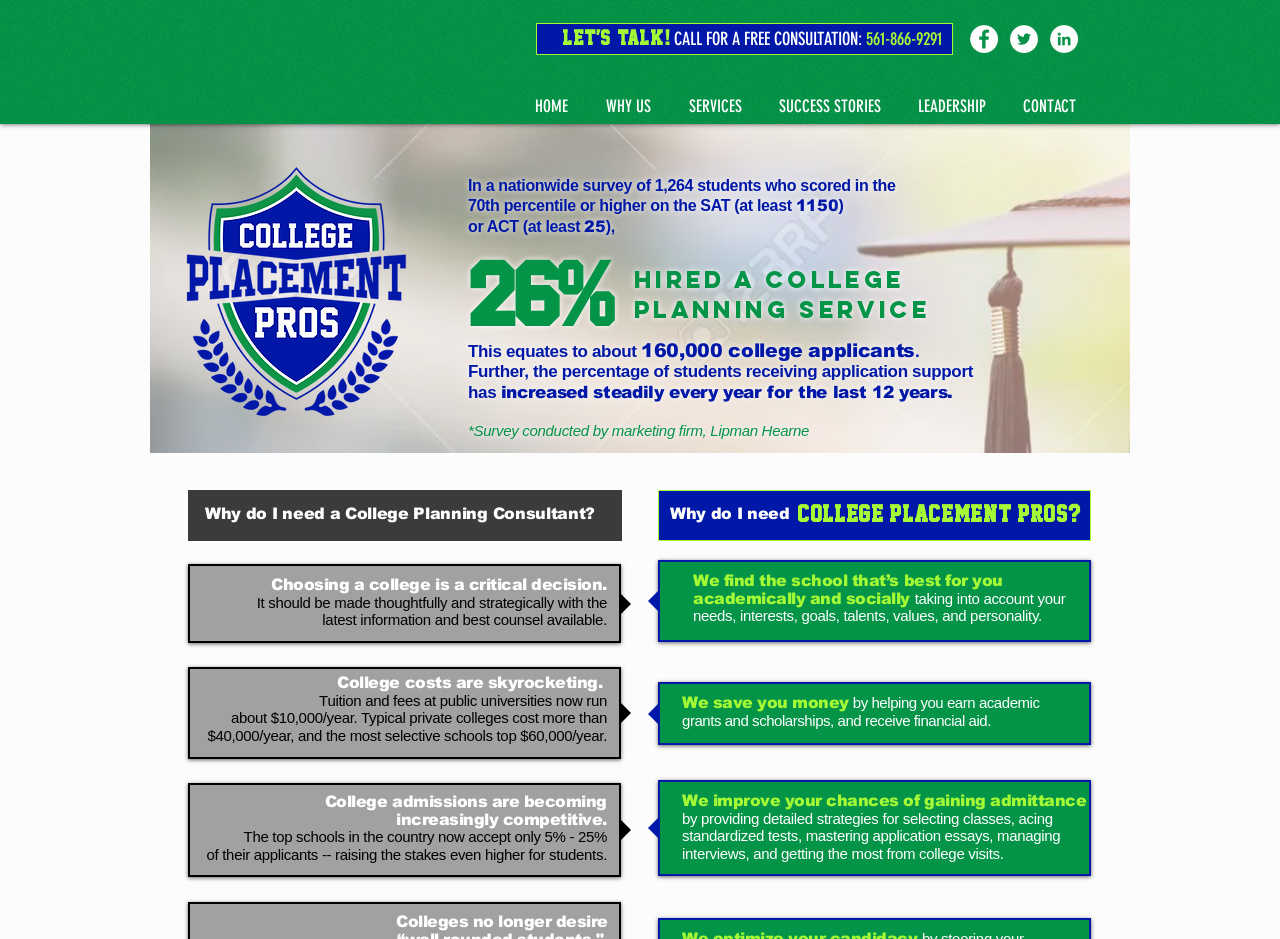Respond to the question below with a concise word or phrase:
What percentage of students received application support?

26%